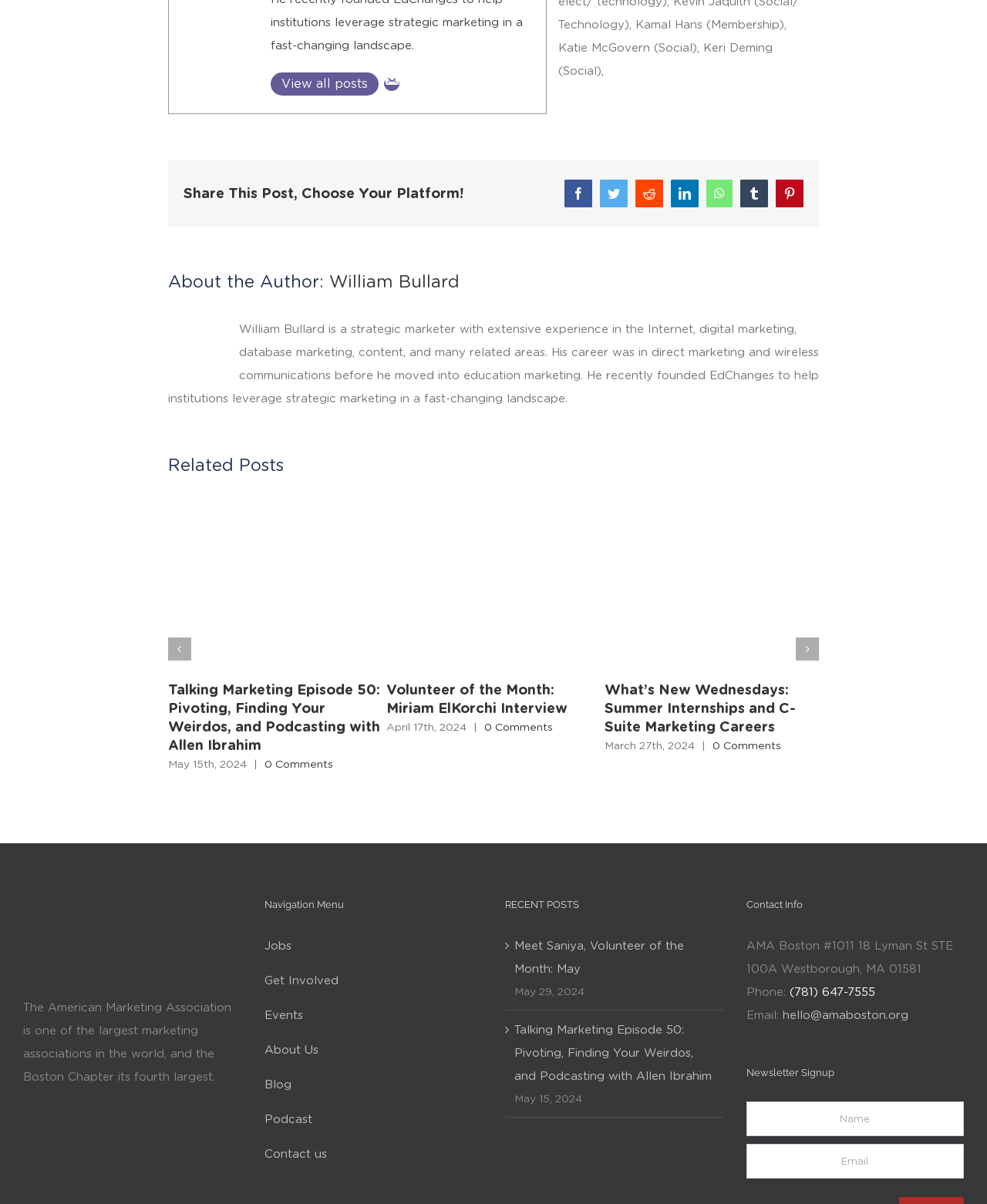What is the location of the AMA Boston office?
Using the image as a reference, give an elaborate response to the question.

I found the answer by looking at the 'Contact Info' section, which provides the address of the AMA Boston office as 18 Lyman St STE 100A Westborough, MA 01581.